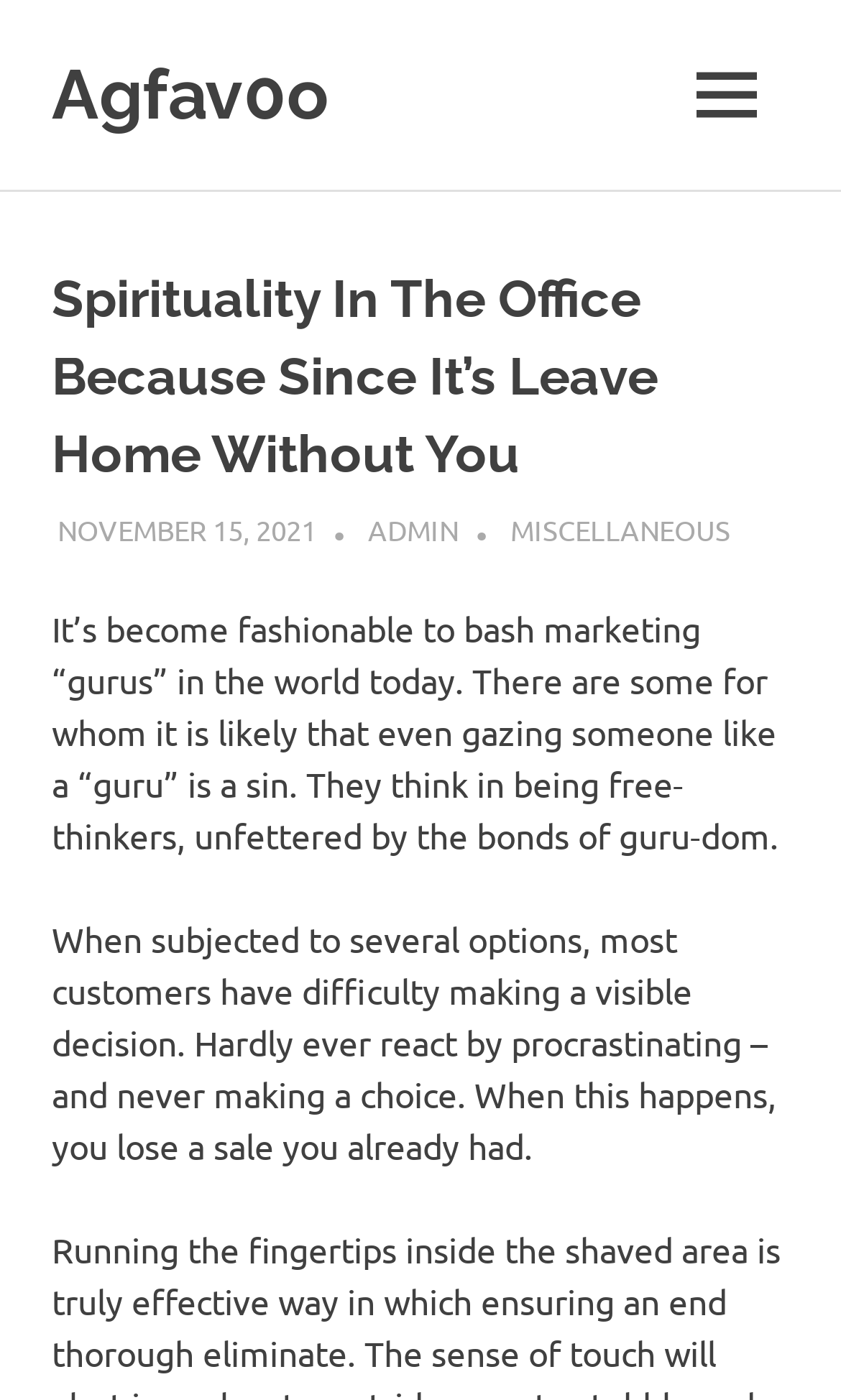Using the element description provided, determine the bounding box coordinates in the format (top-left x, top-left y, bottom-right x, bottom-right y). Ensure that all values are floating point numbers between 0 and 1. Element description: Agfav0o

[0.062, 0.039, 0.39, 0.095]